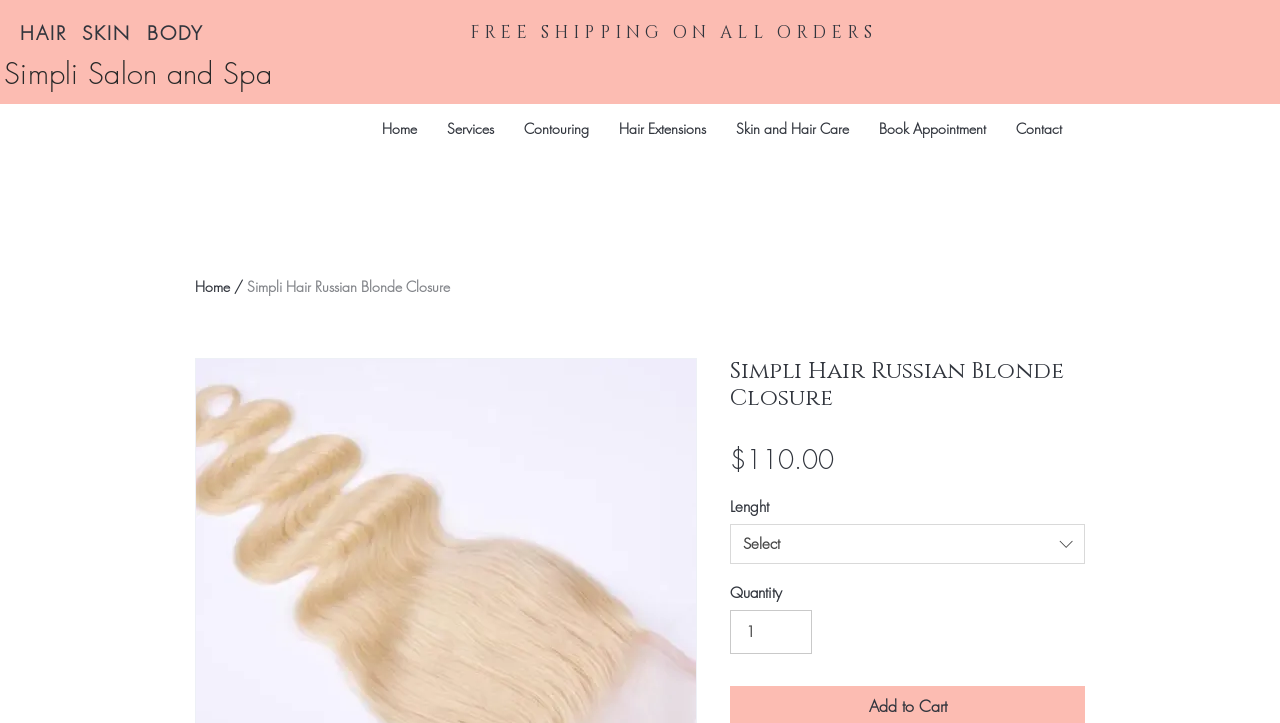Please indicate the bounding box coordinates for the clickable area to complete the following task: "Add the Russian Blonde Closure to the cart". The coordinates should be specified as four float numbers between 0 and 1, i.e., [left, top, right, bottom].

[0.841, 0.093, 0.859, 0.129]